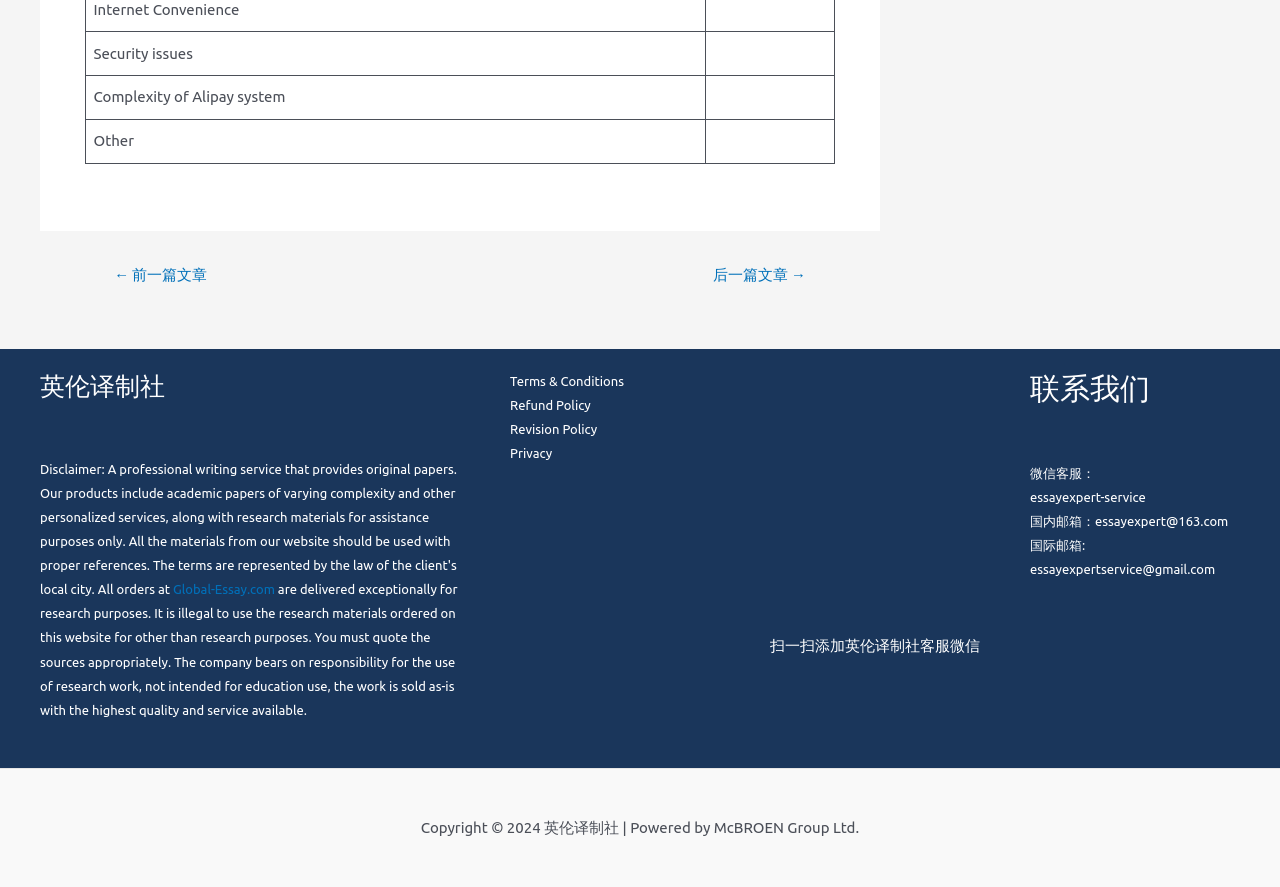What is the navigation section title?
Based on the image, answer the question in a detailed manner.

The navigation section title is '文章导航' which is located at the top of the webpage, inside the navigation element, and is indicated by the StaticText element with ID 92.